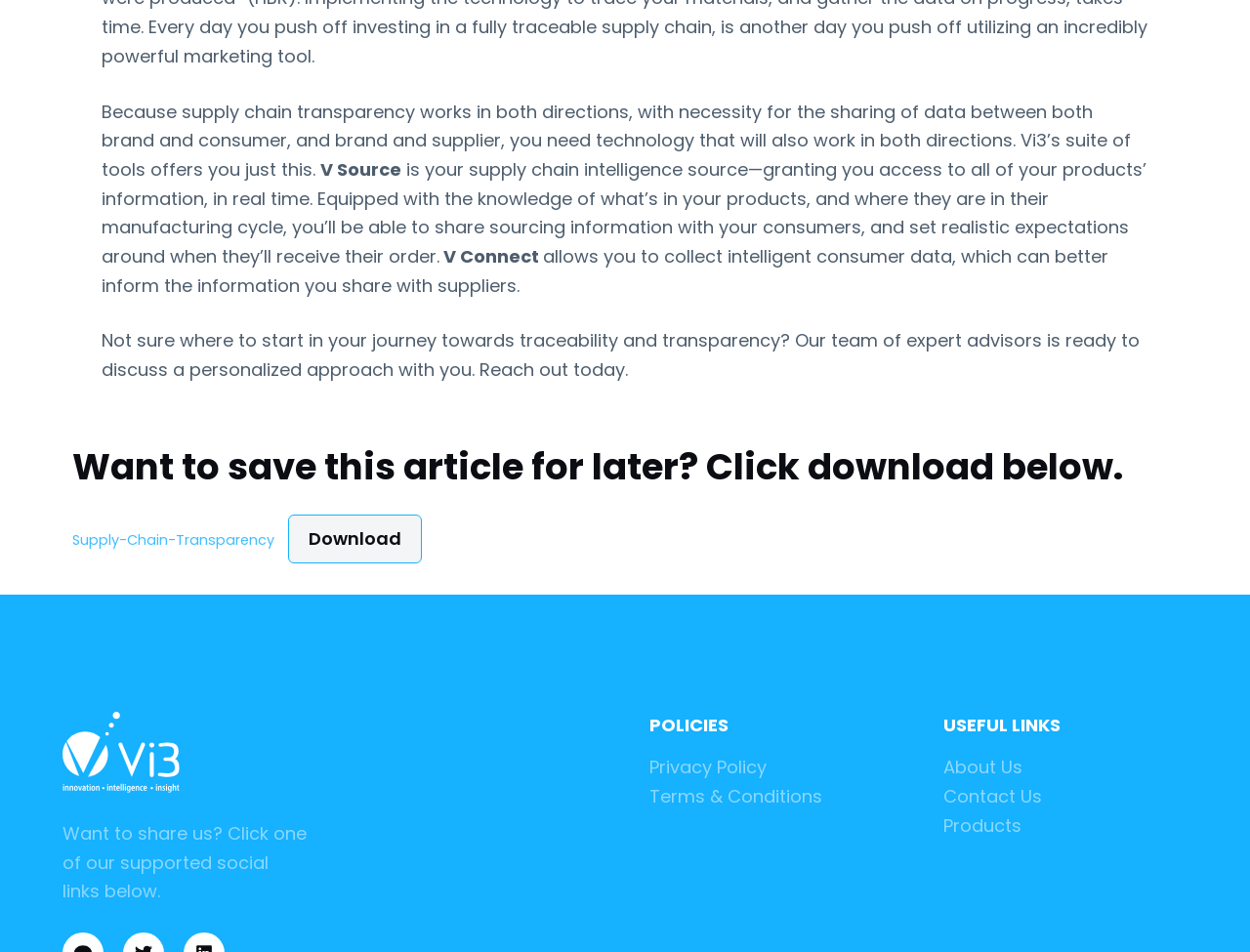What is the name of the supply chain intelligence source?
Using the visual information, answer the question in a single word or phrase.

V Source